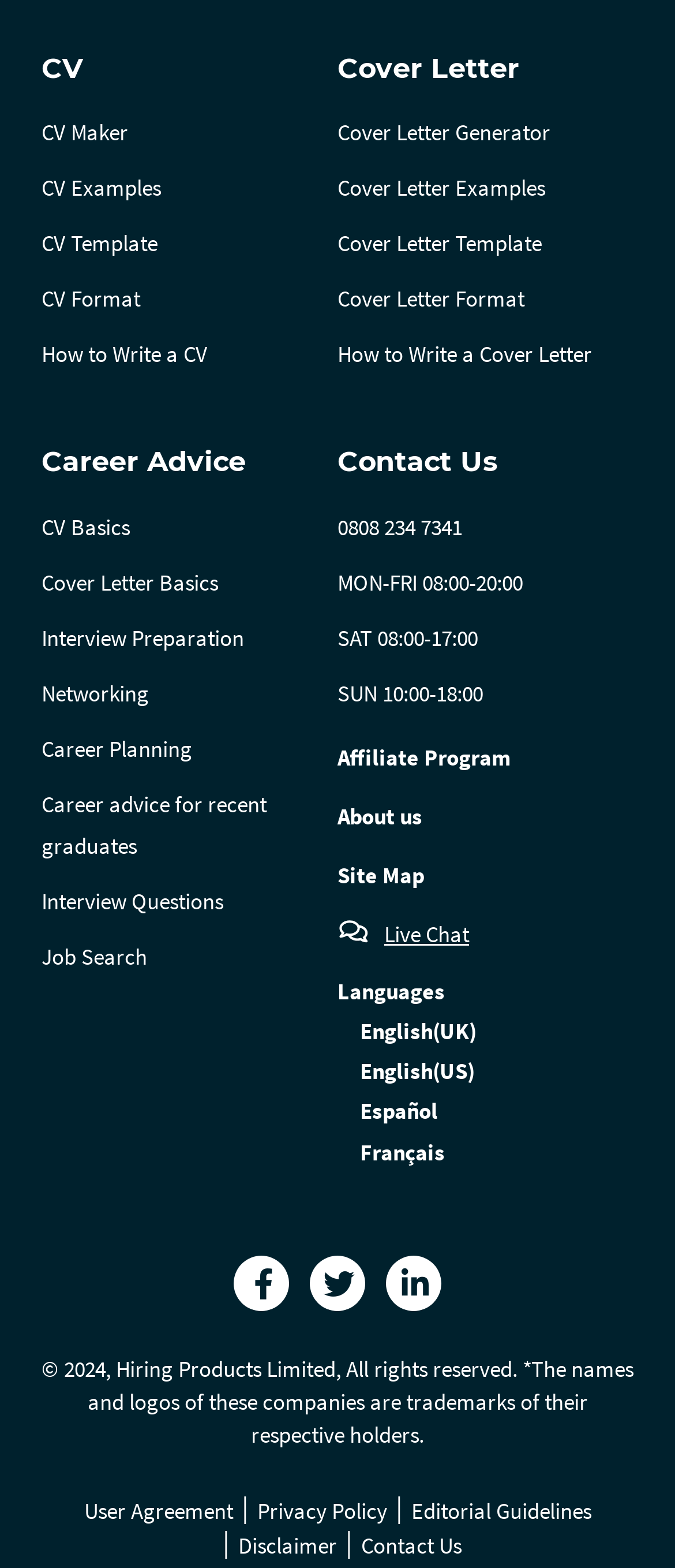How many links are there under the 'CV' section?
Give a one-word or short phrase answer based on the image.

5